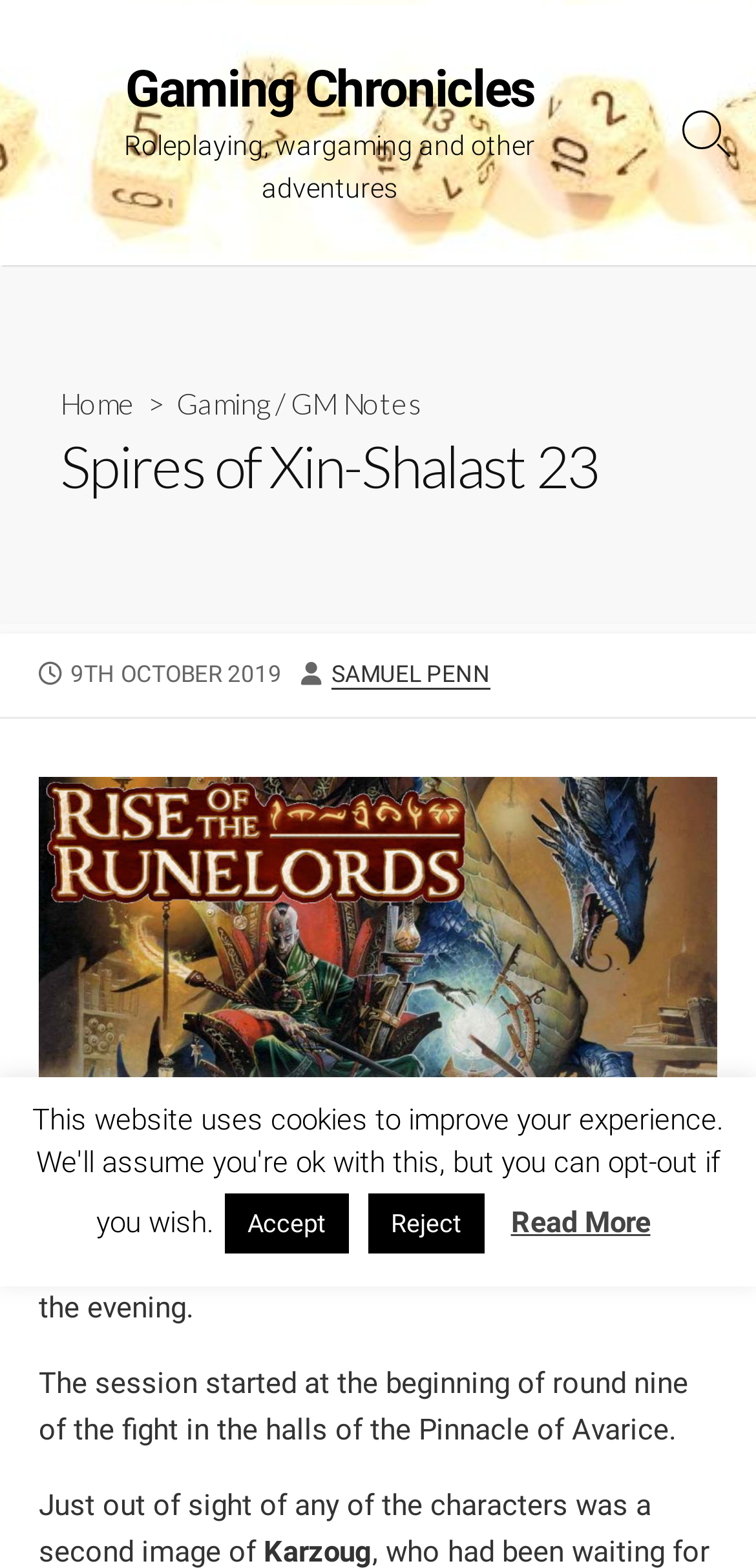Kindly provide the bounding box coordinates of the section you need to click on to fulfill the given instruction: "Visit the author's page".

[0.438, 0.421, 0.648, 0.438]